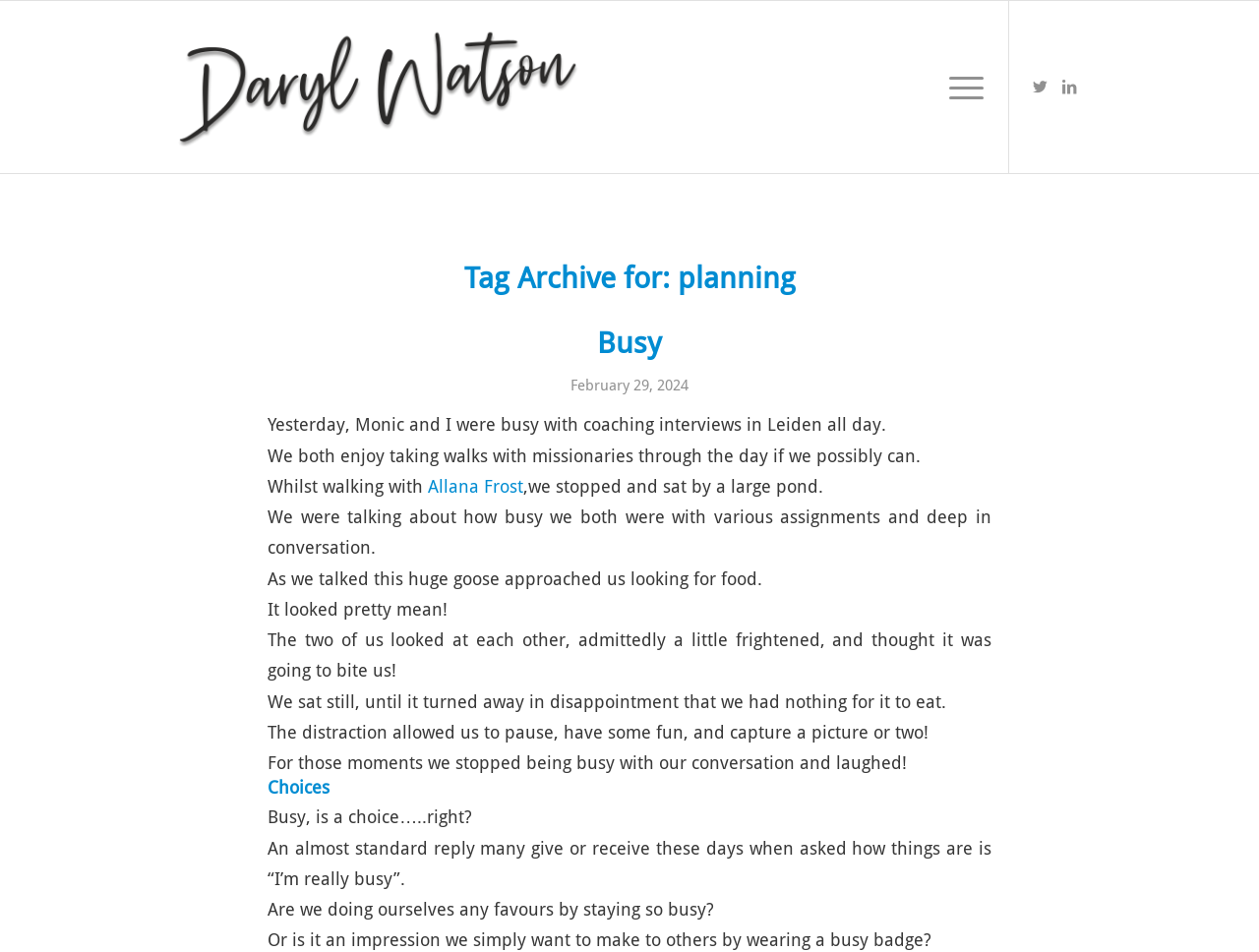Please provide the bounding box coordinates for the UI element as described: "Twitter". The coordinates must be four floats between 0 and 1, represented as [left, top, right, bottom].

[0.814, 0.075, 0.838, 0.106]